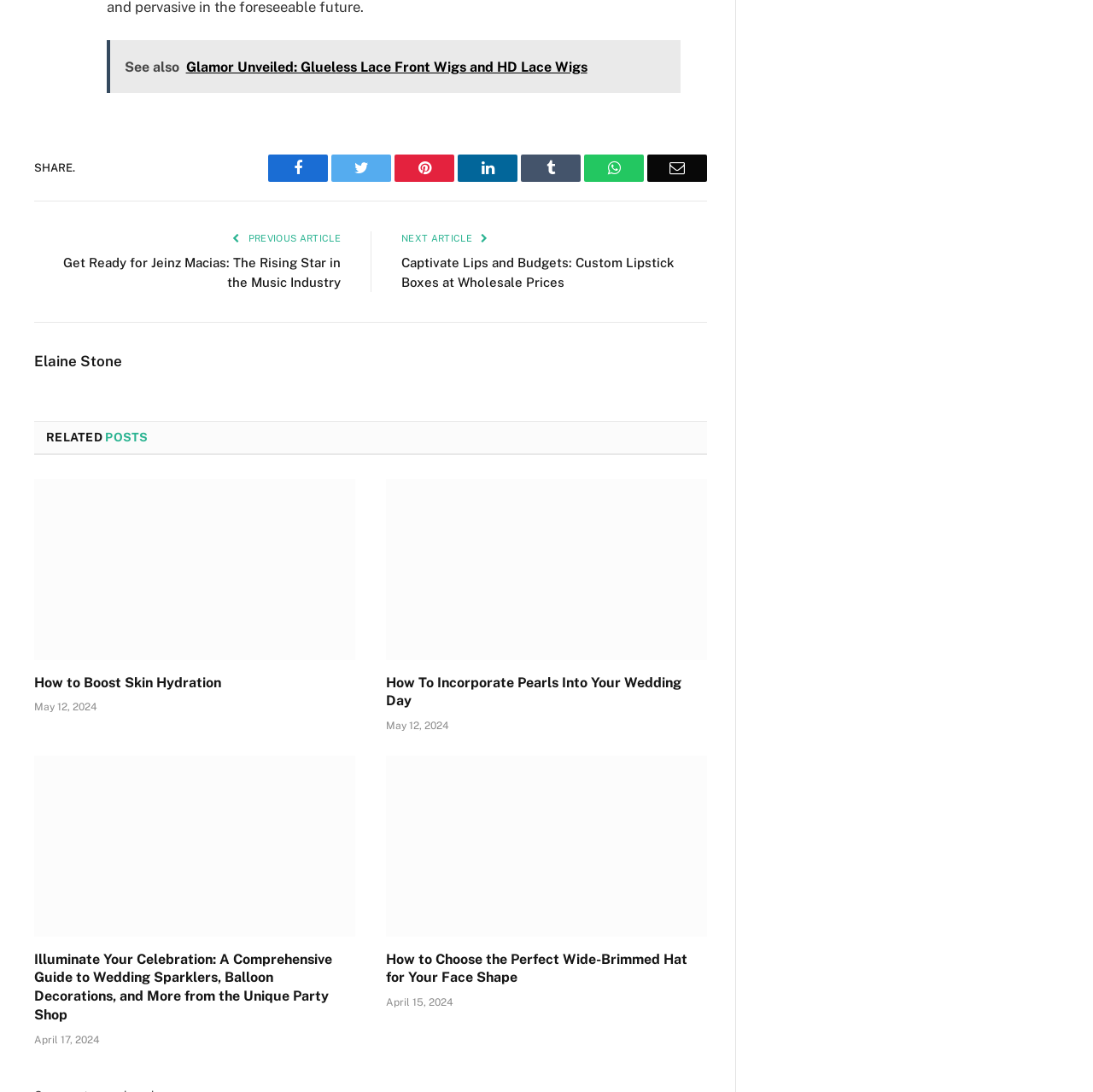What is the title of the first related post?
Your answer should be a single word or phrase derived from the screenshot.

How to Boost Skin Hydration